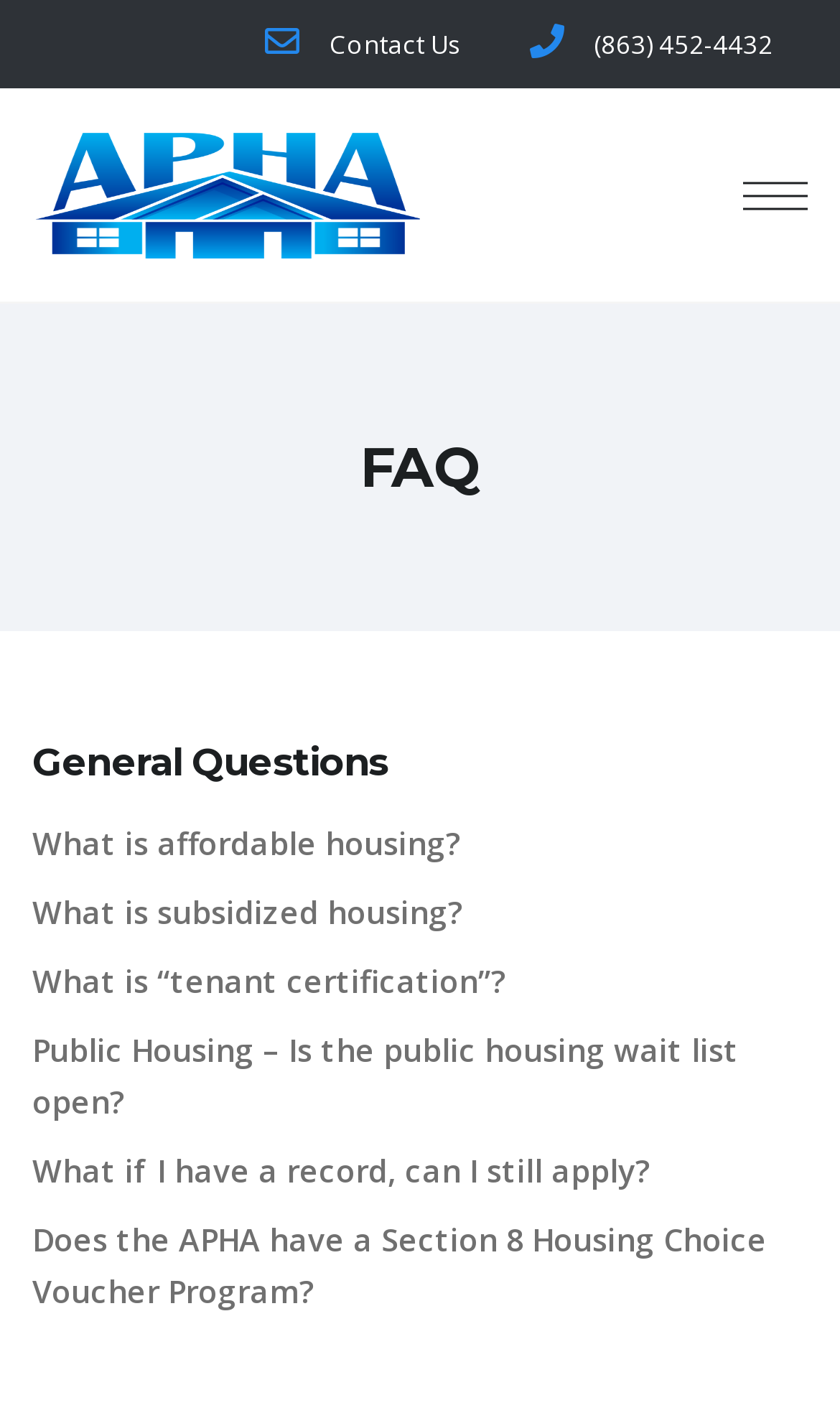Determine the bounding box coordinates for the area you should click to complete the following instruction: "Learn about EZ".

[0.038, 0.069, 0.505, 0.209]